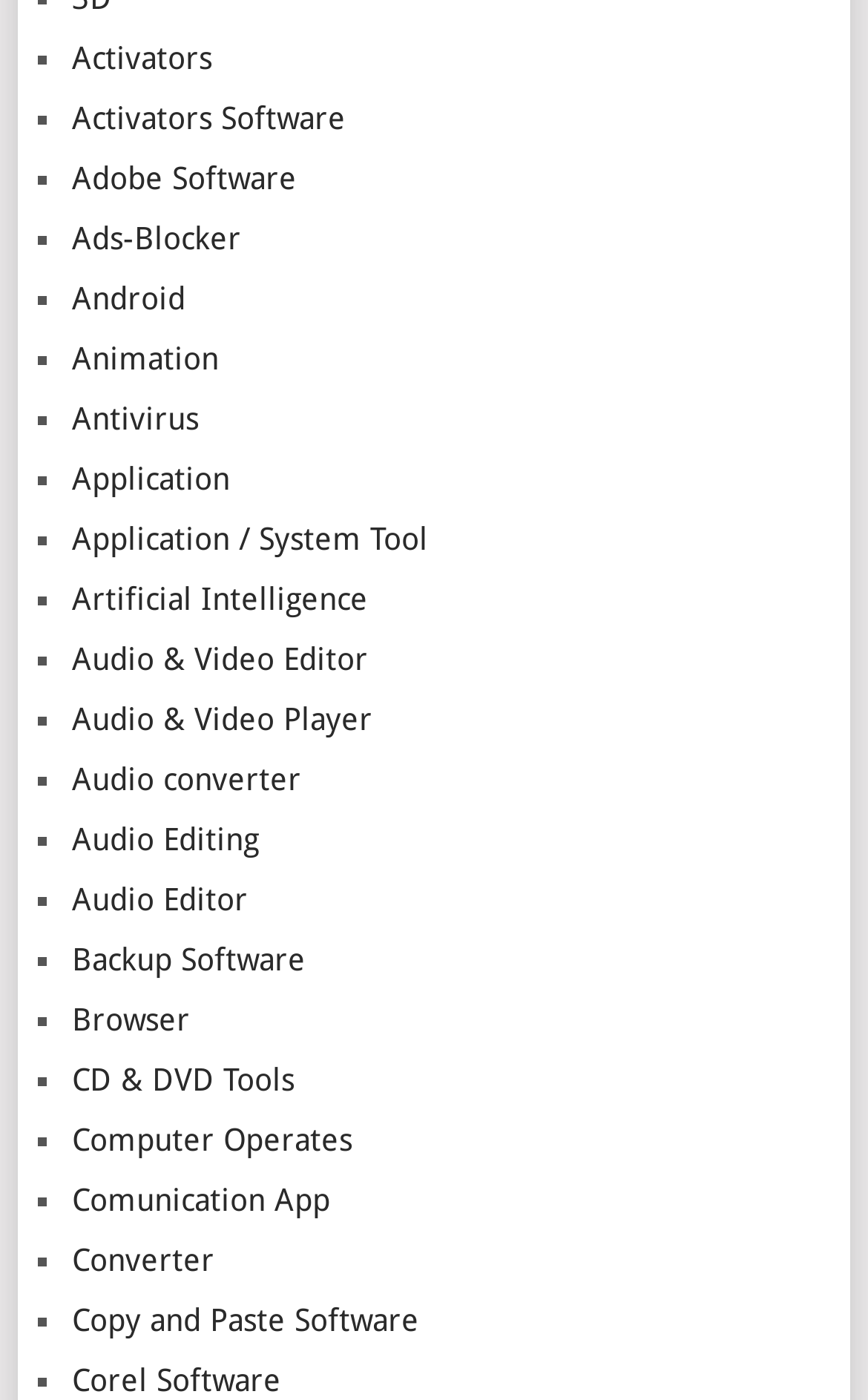Is there a category for browser software?
We need a detailed and exhaustive answer to the question. Please elaborate.

Yes, there is a category for browser software. The category is listed as 'Browser' which is a link element with a bounding box coordinate of [0.083, 0.716, 0.219, 0.741]. This indicates that the webpage provides information or resources related to browser software.